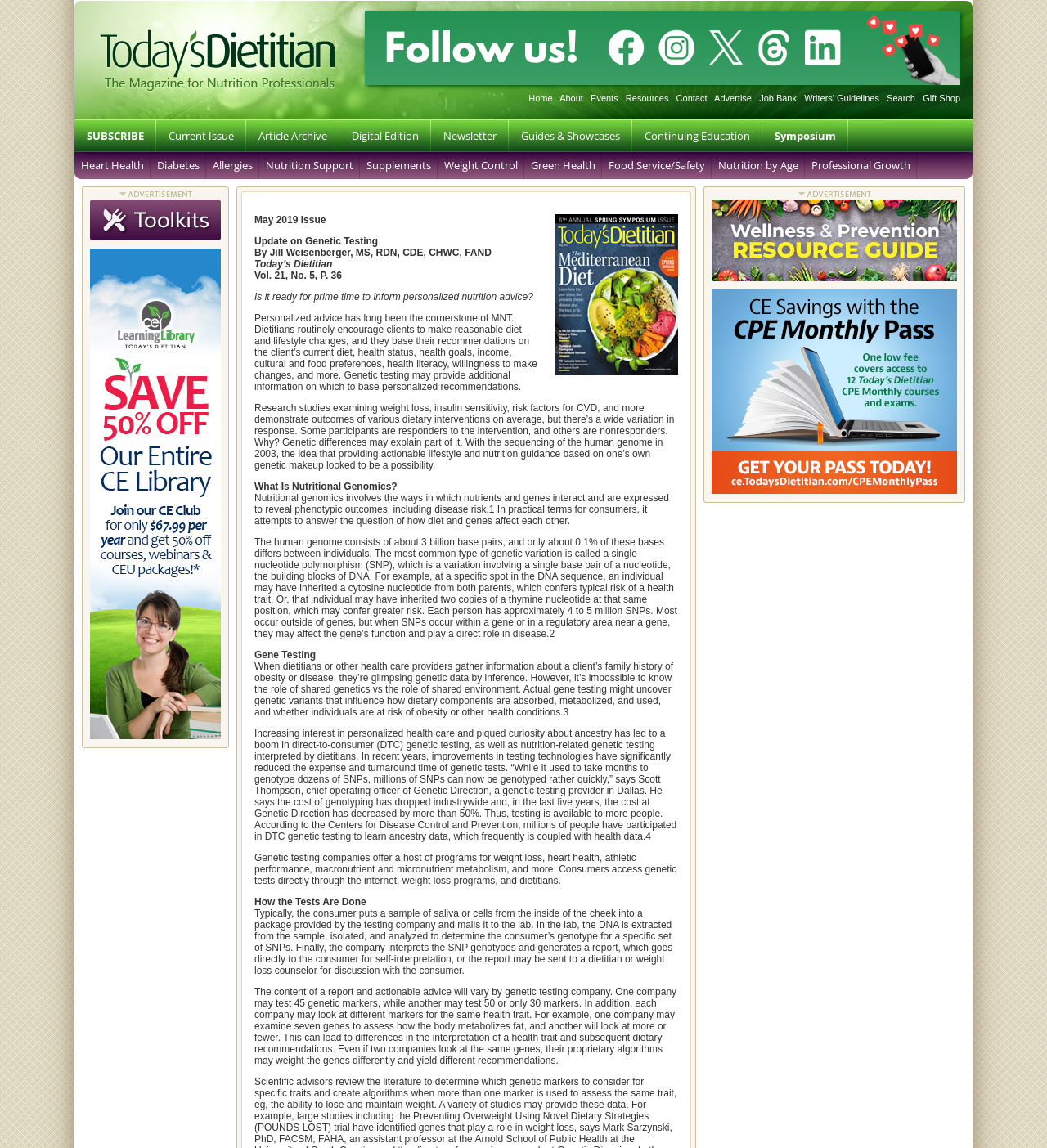What is the topic of the article?
Can you provide an in-depth and detailed response to the question?

The topic of the article can be inferred from the headings and subheadings in the article, which mention 'Genetic Testing', 'Nutritional Genomics', and 'Gene Testing'.